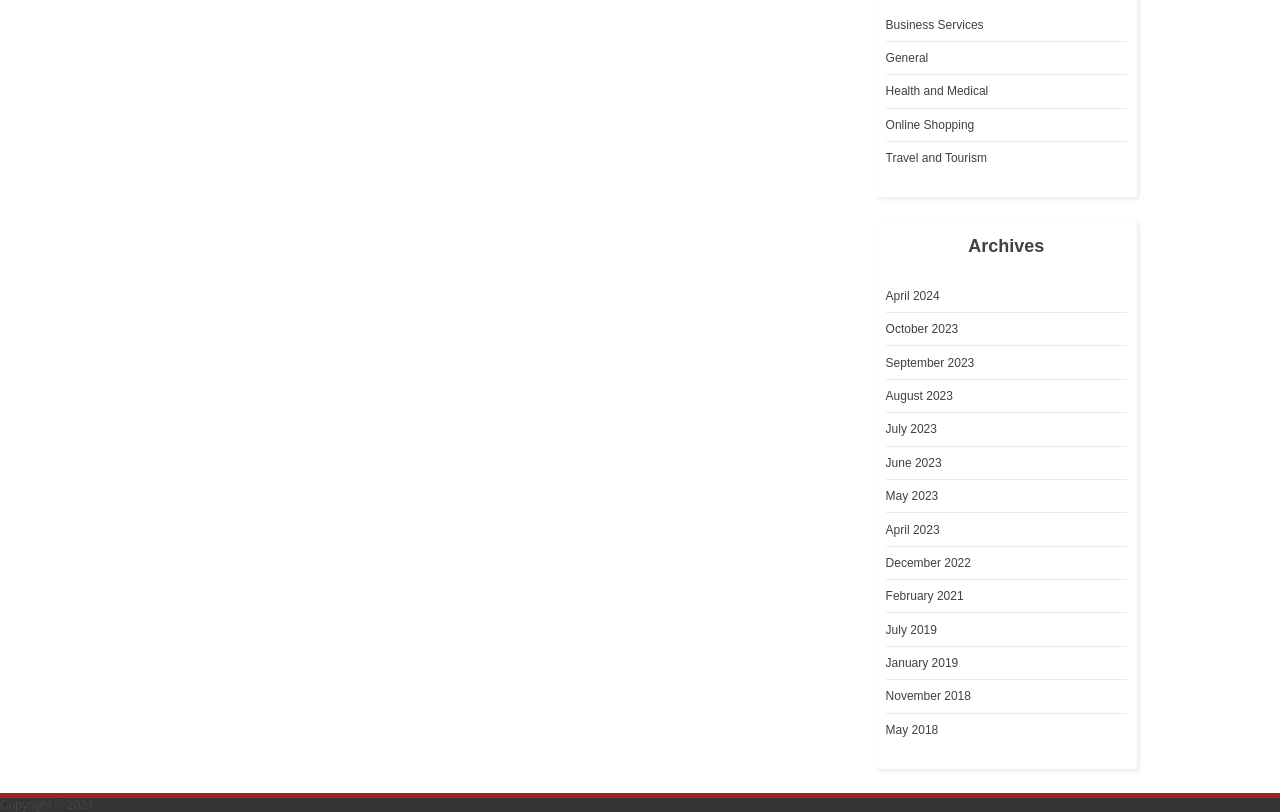Determine the bounding box coordinates (top-left x, top-left y, bottom-right x, bottom-right y) of the UI element described in the following text: General

[0.692, 0.063, 0.725, 0.08]